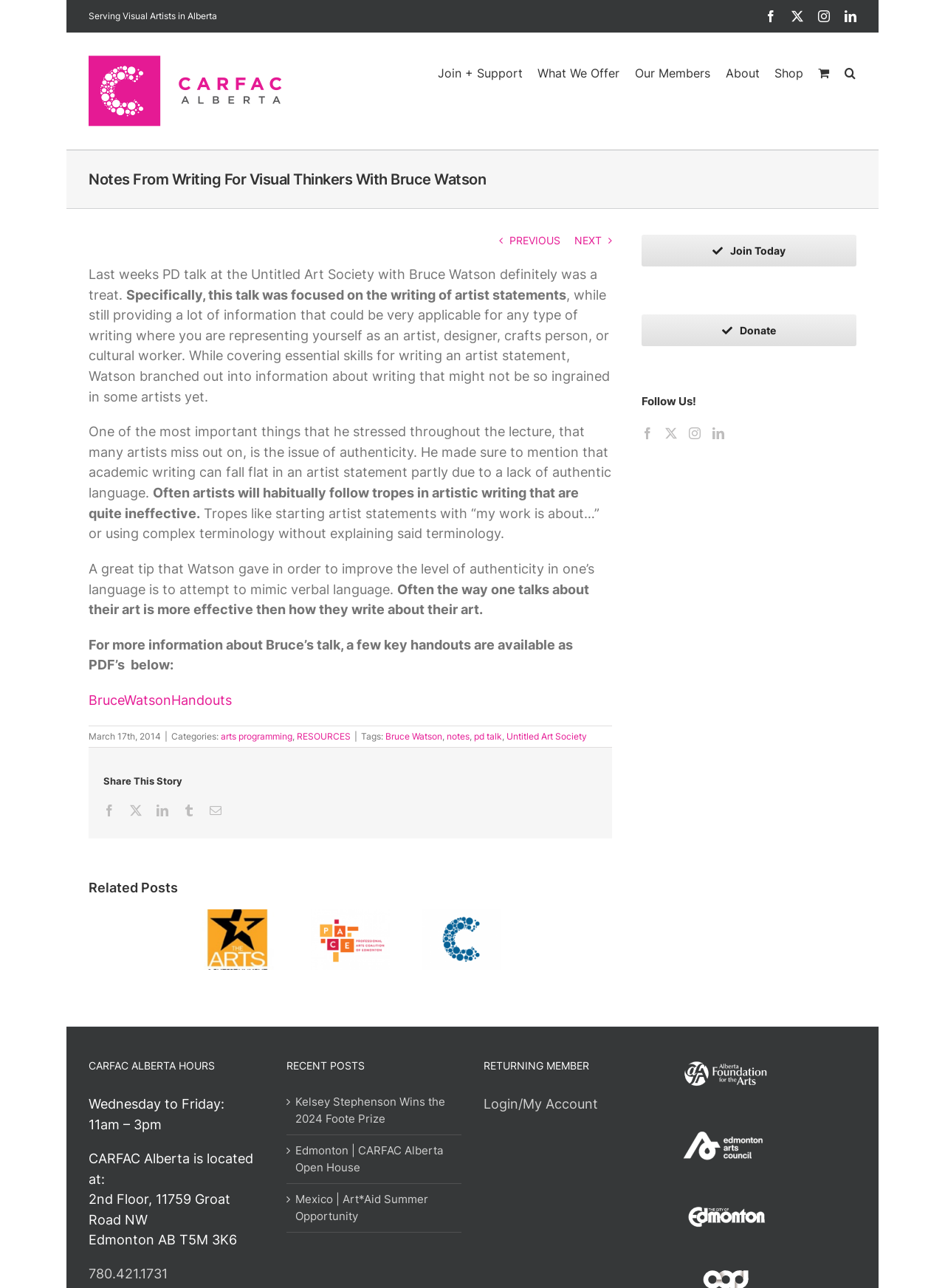What is the location of CARFAC Alberta?
Please provide a single word or phrase as your answer based on the screenshot.

2nd Floor, 11759 Groat Road NW